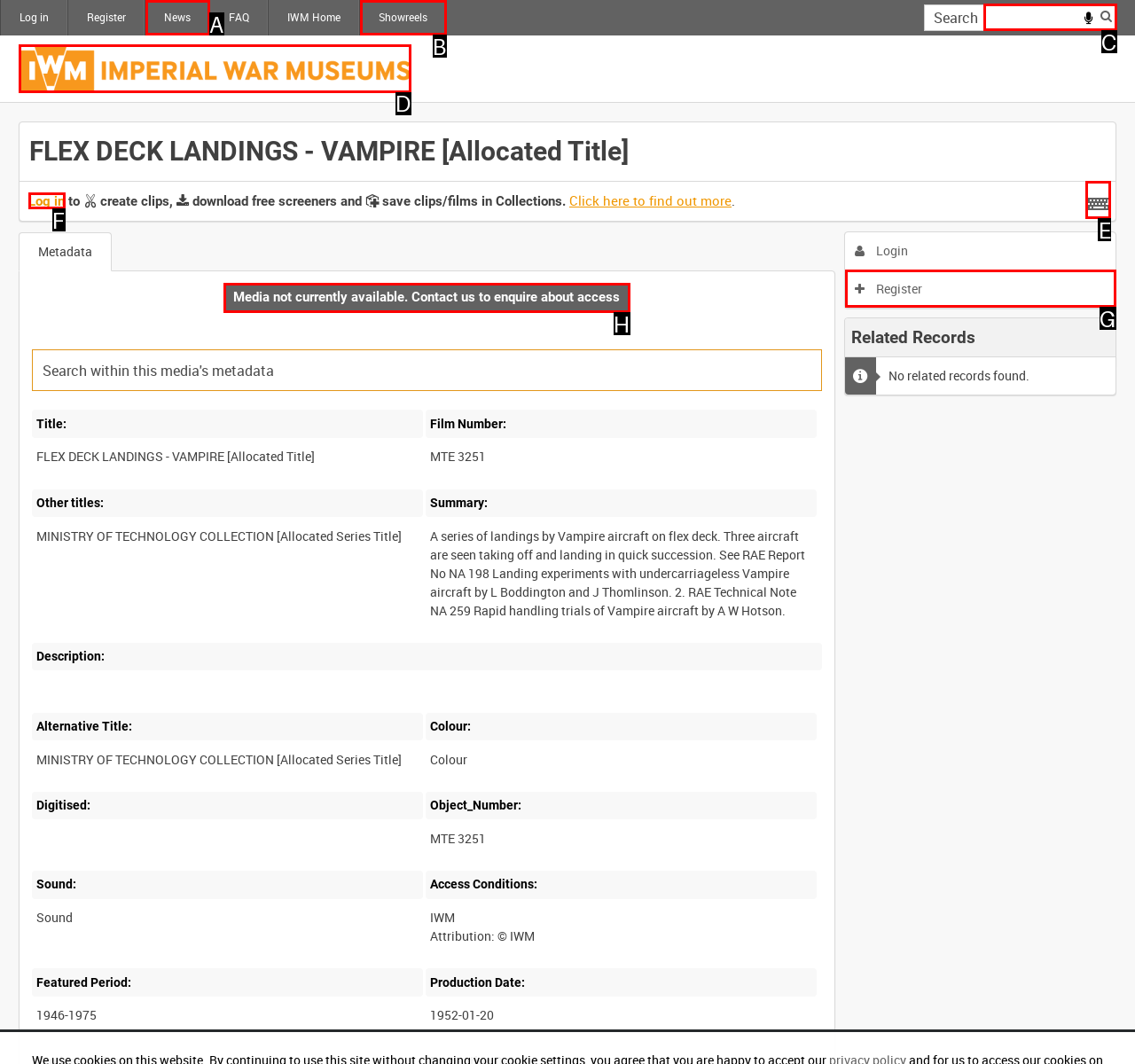Determine which option should be clicked to carry out this task: Contact us to enquire about access
State the letter of the correct choice from the provided options.

H